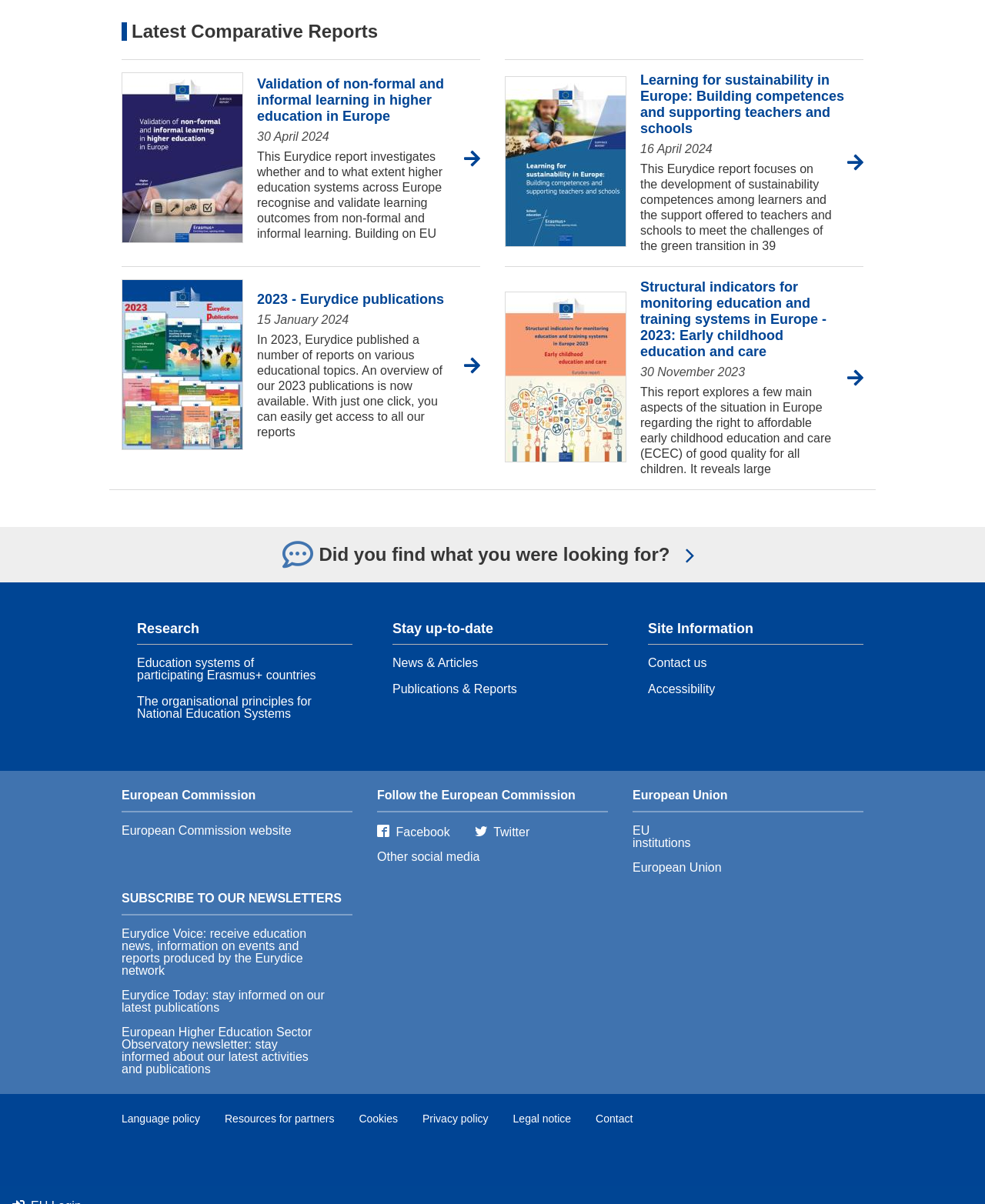How many social media platforms are listed to follow the European Commission?
Please respond to the question thoroughly and include all relevant details.

I counted the number of social media platforms listed to follow the European Commission, which are Facebook, Twitter, and Other social media. There are 3 social media platforms listed.